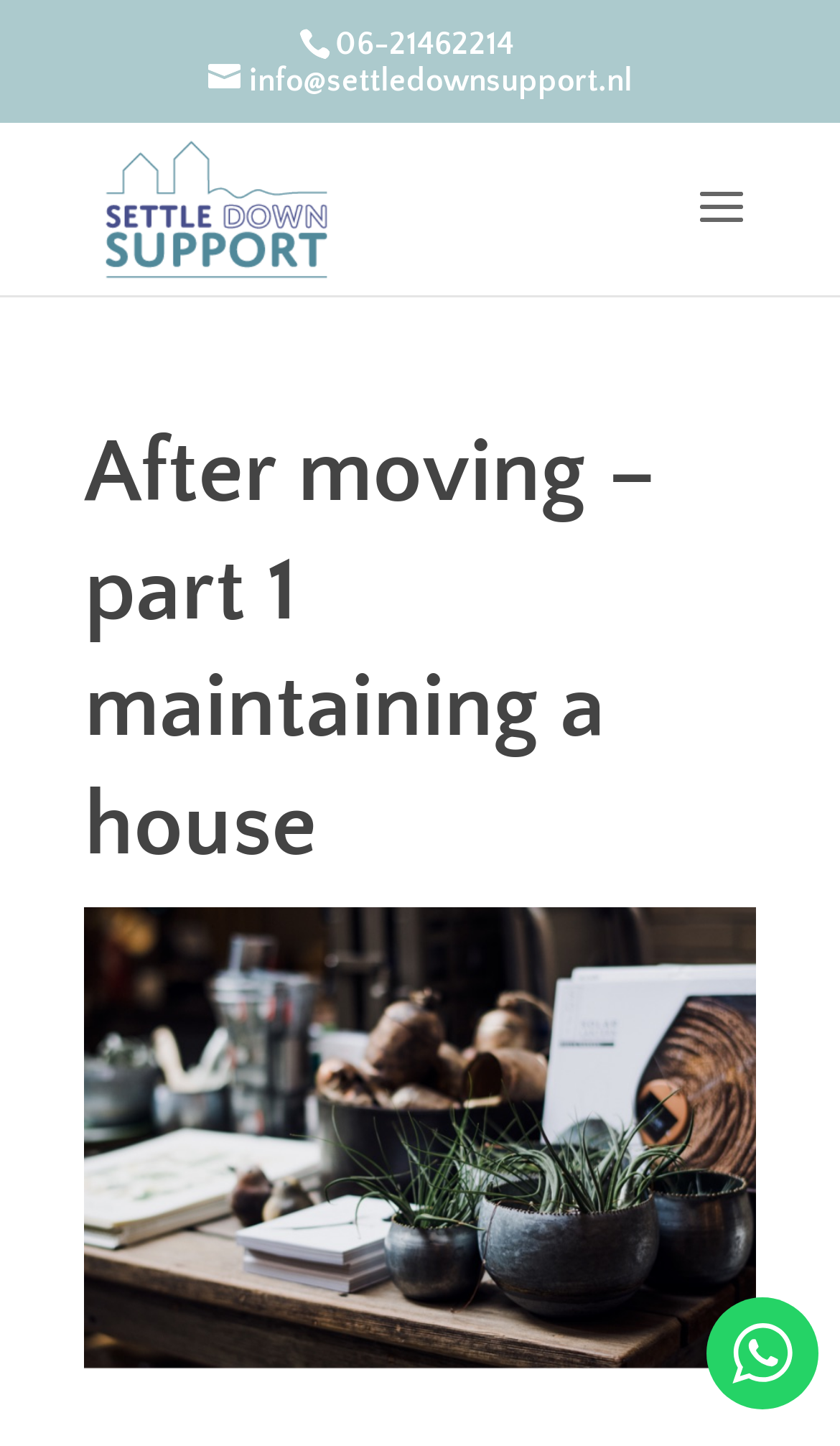What is the email address on the webpage?
Examine the screenshot and reply with a single word or phrase.

info@settledownsupport.nl